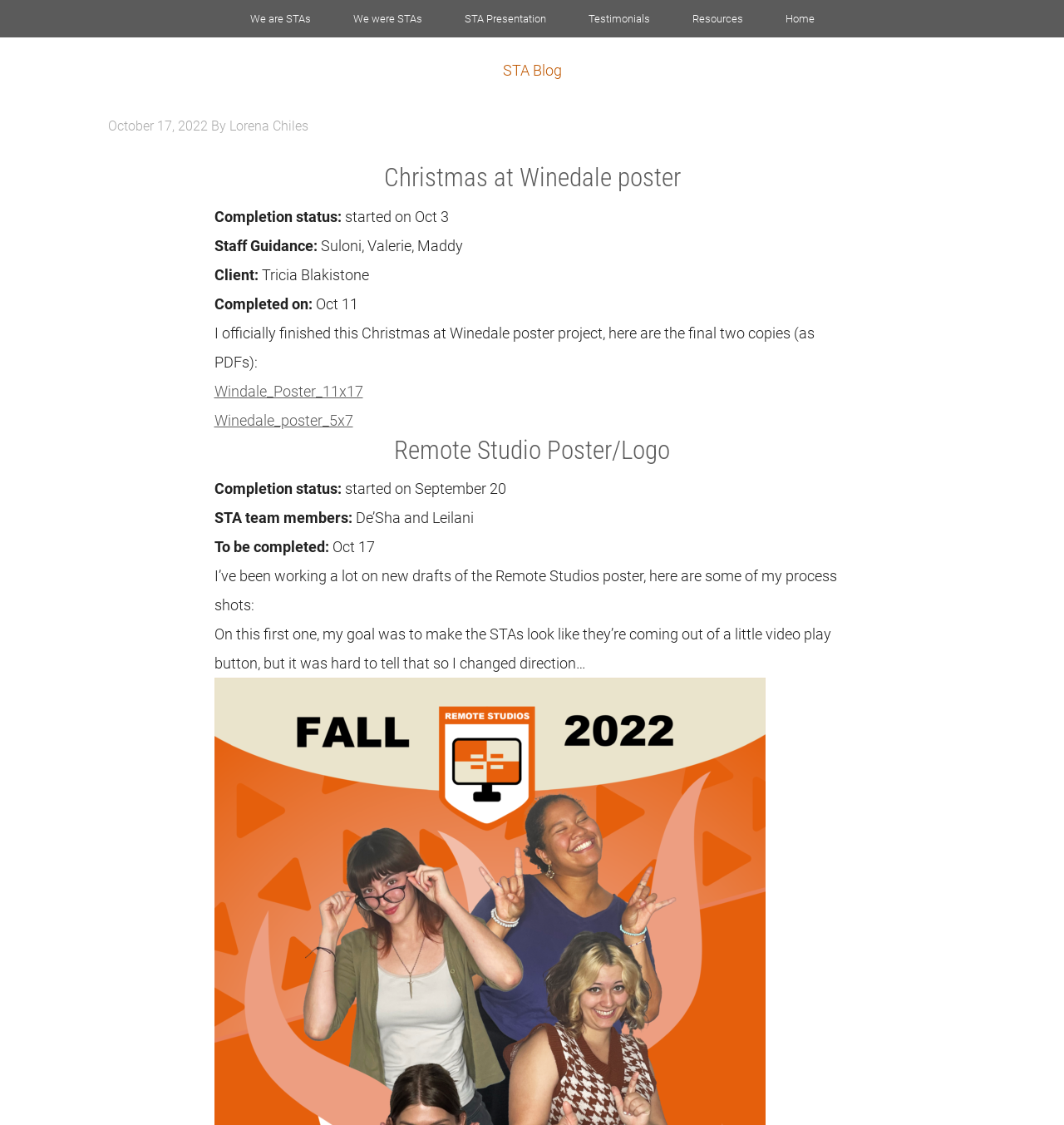Please identify the bounding box coordinates of the clickable region that I should interact with to perform the following instruction: "Click the 'Facilitation 101' link". The coordinates should be expressed as four float numbers between 0 and 1, i.e., [left, top, right, bottom].

None